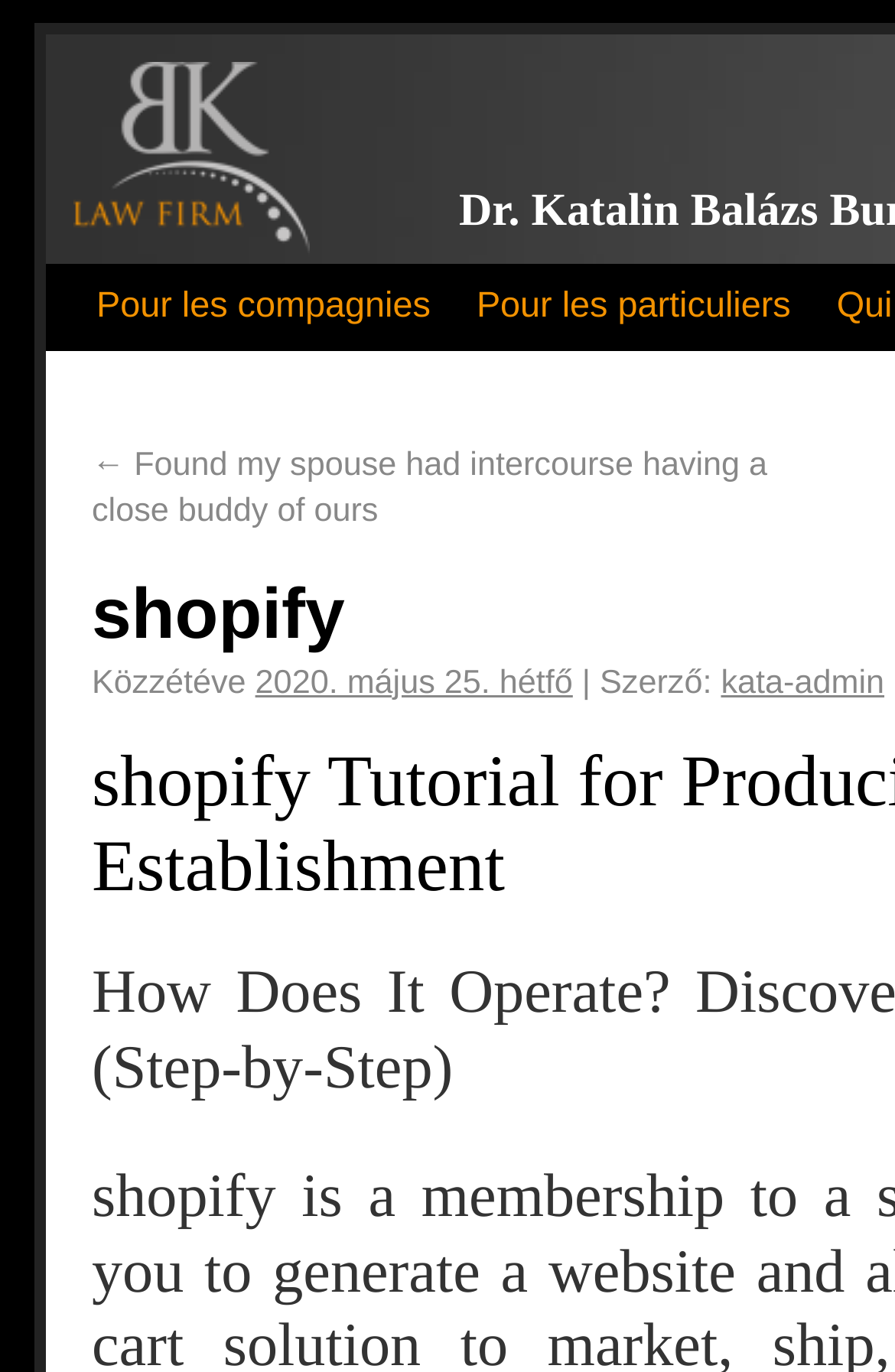Using the provided element description "Pakistan", determine the bounding box coordinates of the UI element.

None